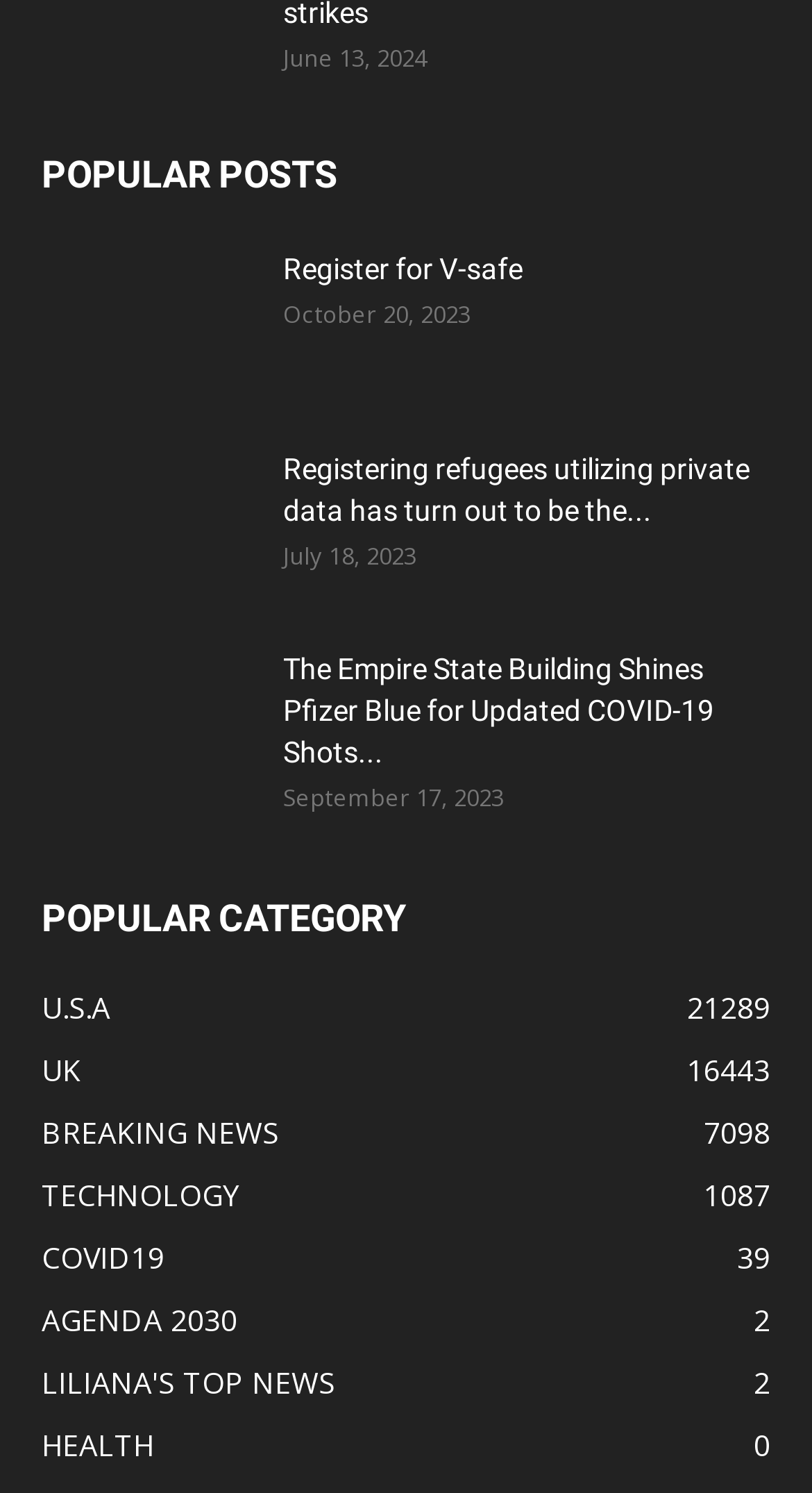Determine the bounding box coordinates of the clickable area required to perform the following instruction: "Click on Register for V-safe". The coordinates should be represented as four float numbers between 0 and 1: [left, top, right, bottom].

[0.051, 0.166, 0.308, 0.264]